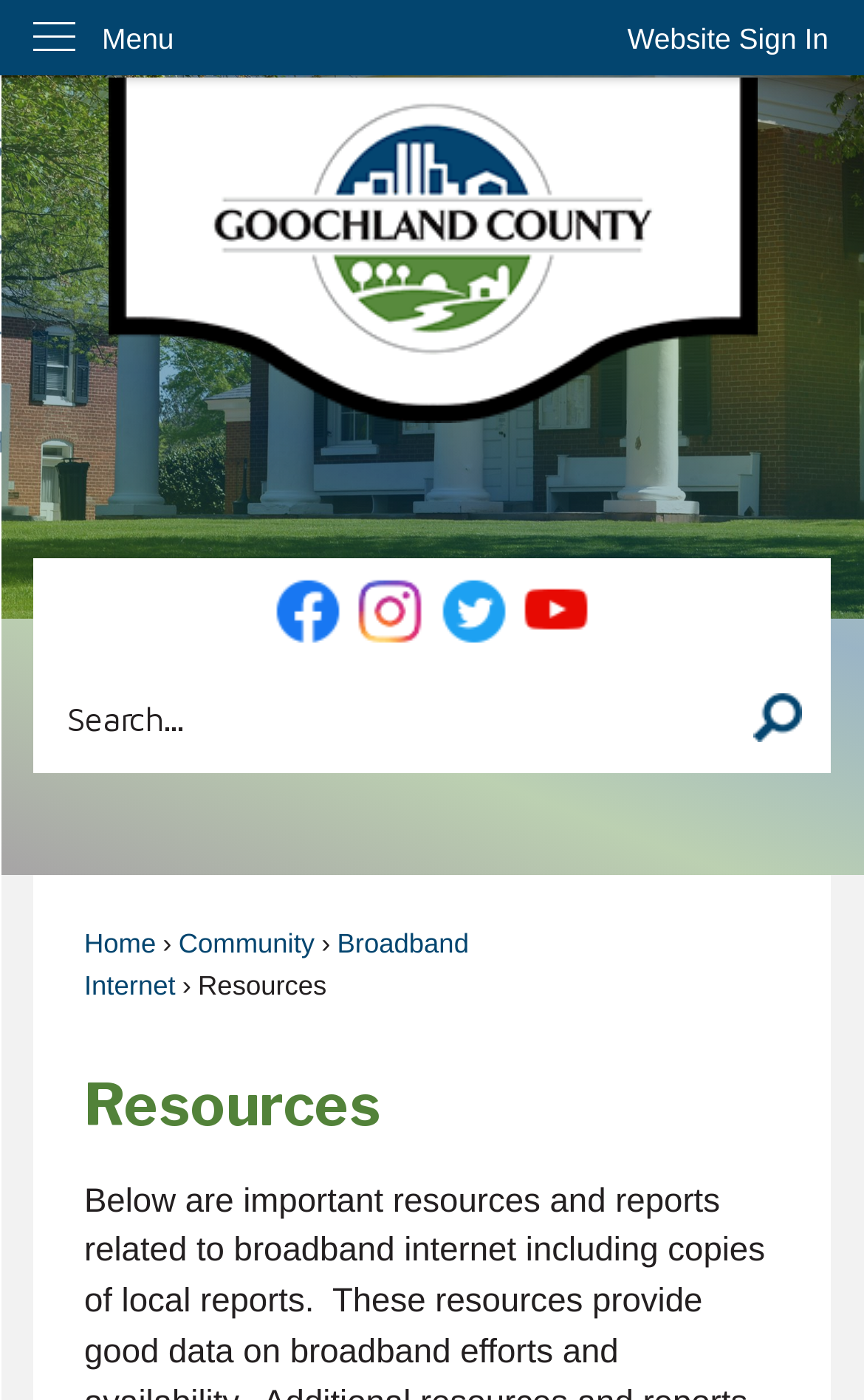What social media platforms are linked on the webpage?
From the screenshot, provide a brief answer in one word or phrase.

Facebook, Instagram, Twitter, YouTube